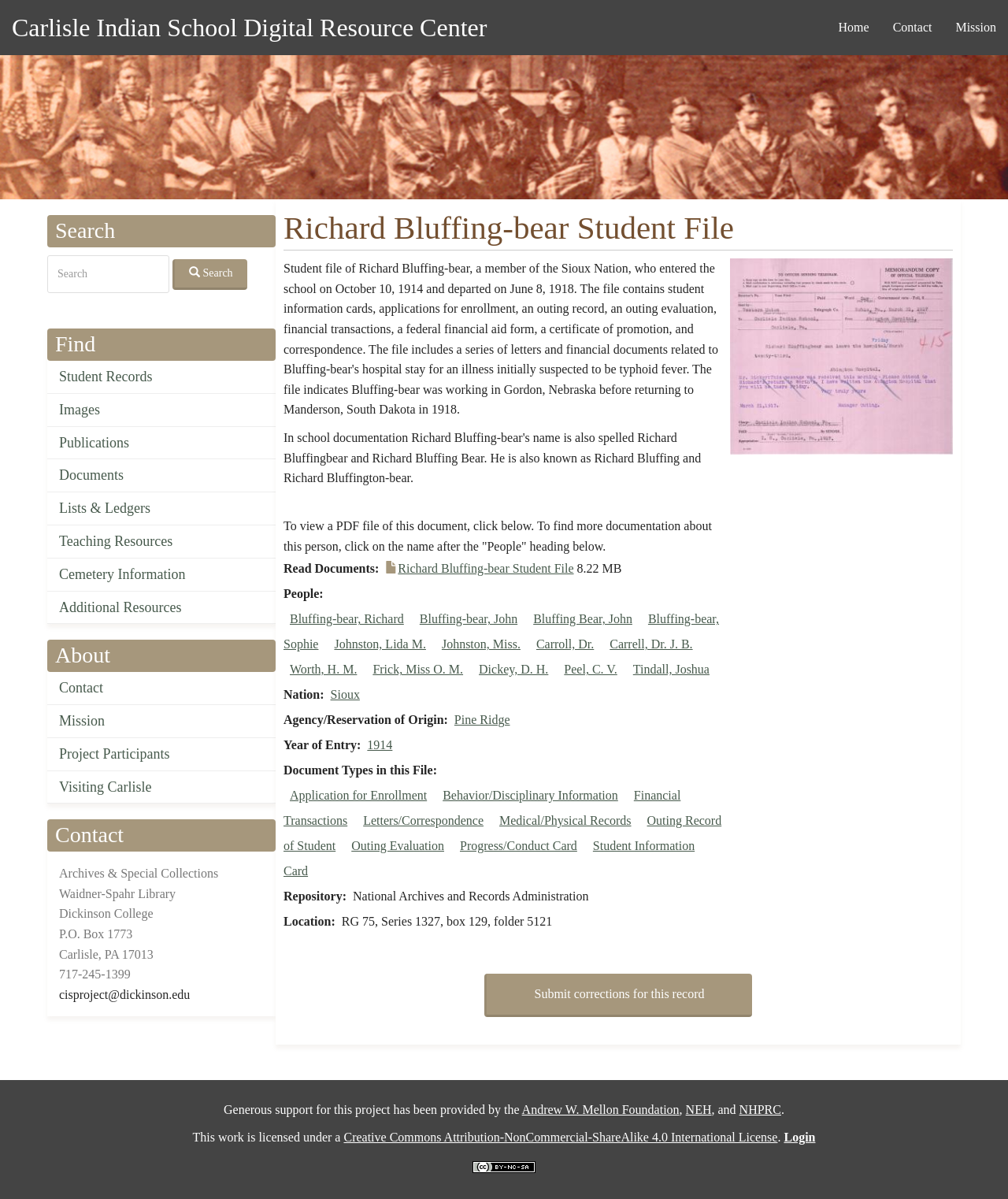Locate the bounding box coordinates of the clickable region necessary to complete the following instruction: "Click the 'FREE CONSULTATION' link". Provide the coordinates in the format of four float numbers between 0 and 1, i.e., [left, top, right, bottom].

None